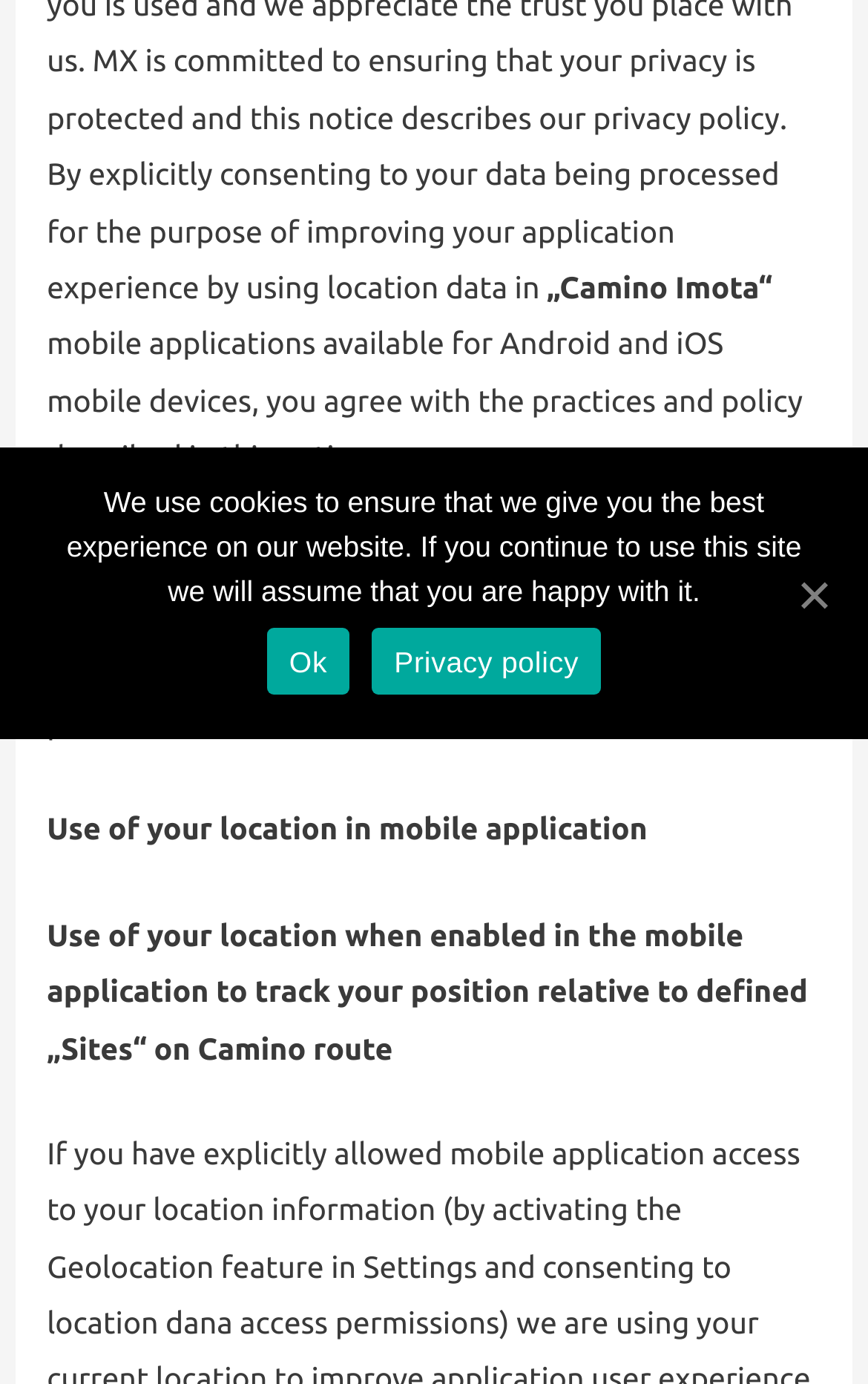From the element description December 15, 2021December 17, 2021, predict the bounding box coordinates of the UI element. The coordinates must be specified in the format (top-left x, top-left y, bottom-right x, bottom-right y) and should be within the 0 to 1 range.

None